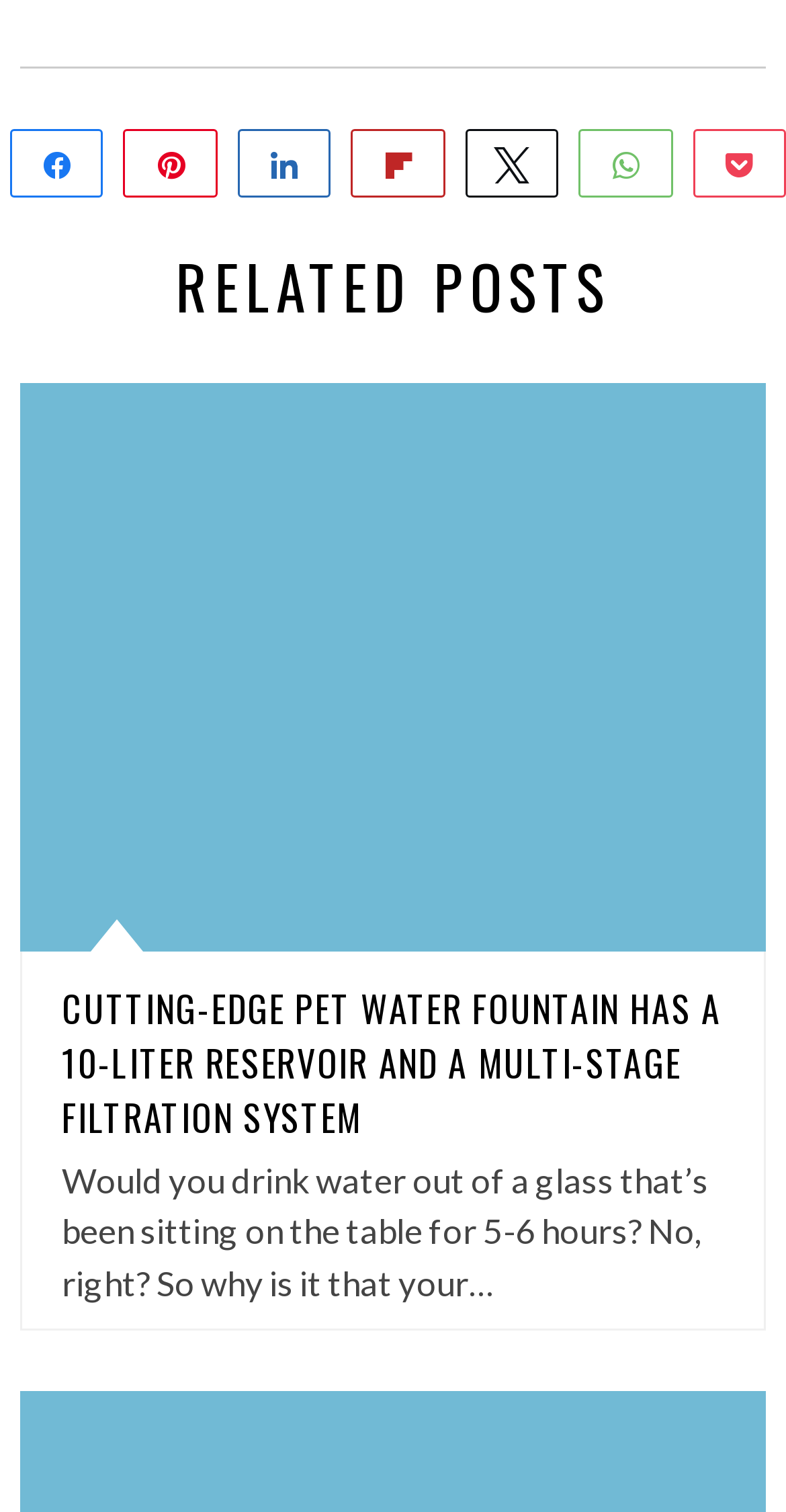Identify the bounding box coordinates of the element to click to follow this instruction: 'Read more about the pet water fountain'. Ensure the coordinates are four float values between 0 and 1, provided as [left, top, right, bottom].

[0.079, 0.649, 0.918, 0.756]